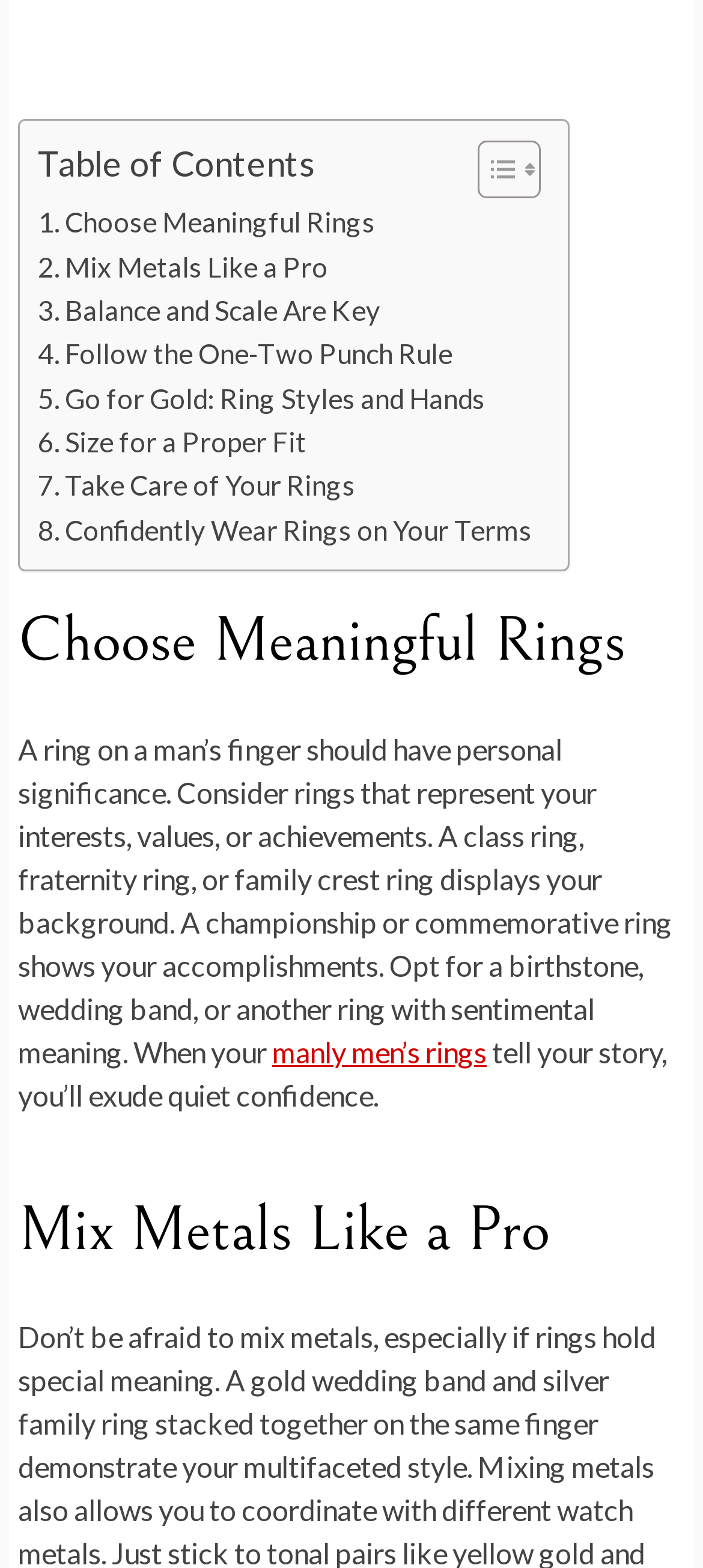Identify the bounding box for the given UI element using the description provided. Coordinates should be in the format (top-left x, top-left y, bottom-right x, bottom-right y) and must be between 0 and 1. Here is the description: Choose Meaningful Rings

[0.054, 0.128, 0.533, 0.156]